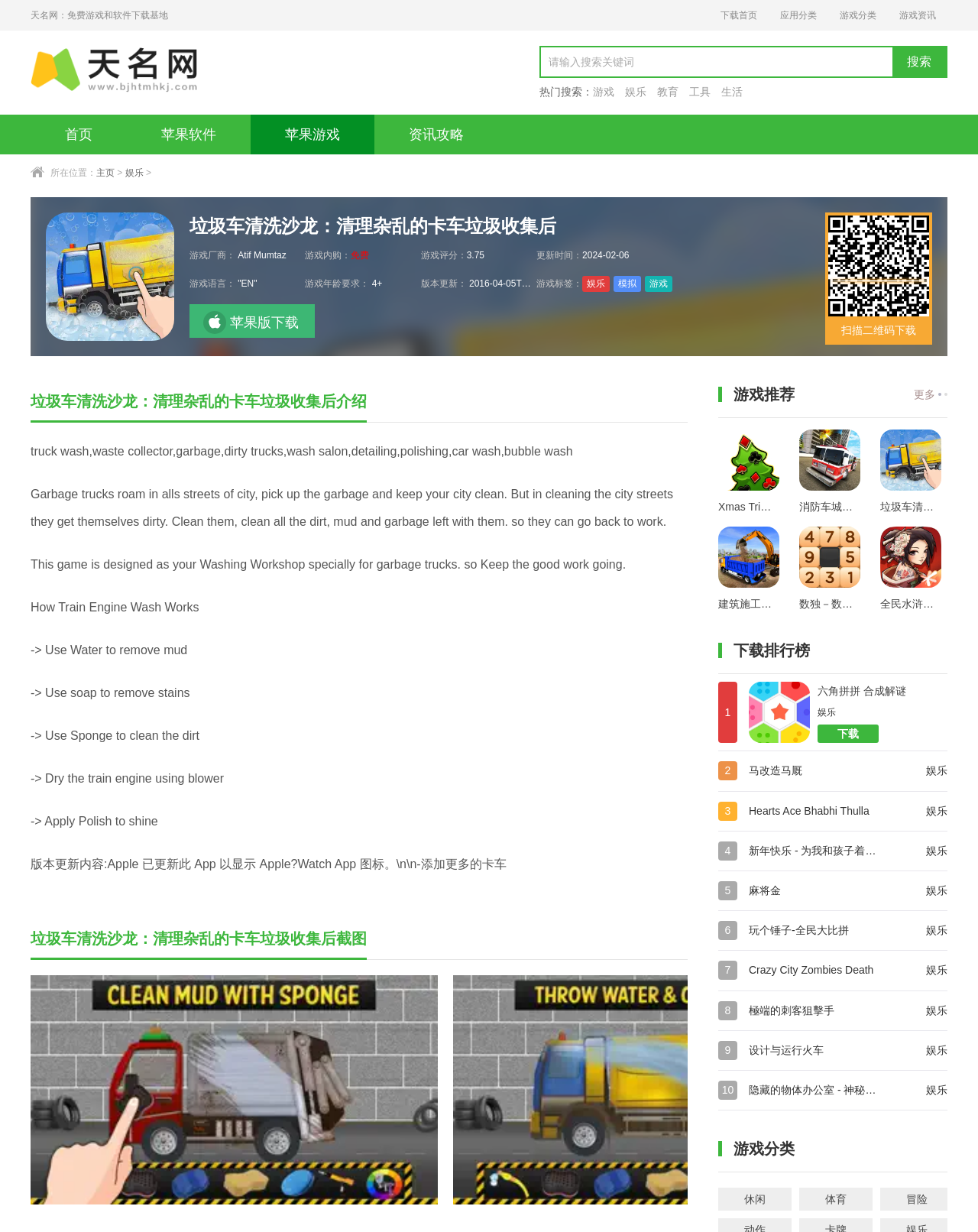Refer to the image and answer the question with as much detail as possible: What is the game's rating?

The game's rating can be found in the static text element with the text '3.75' which is located under the '游戏评分：' label.